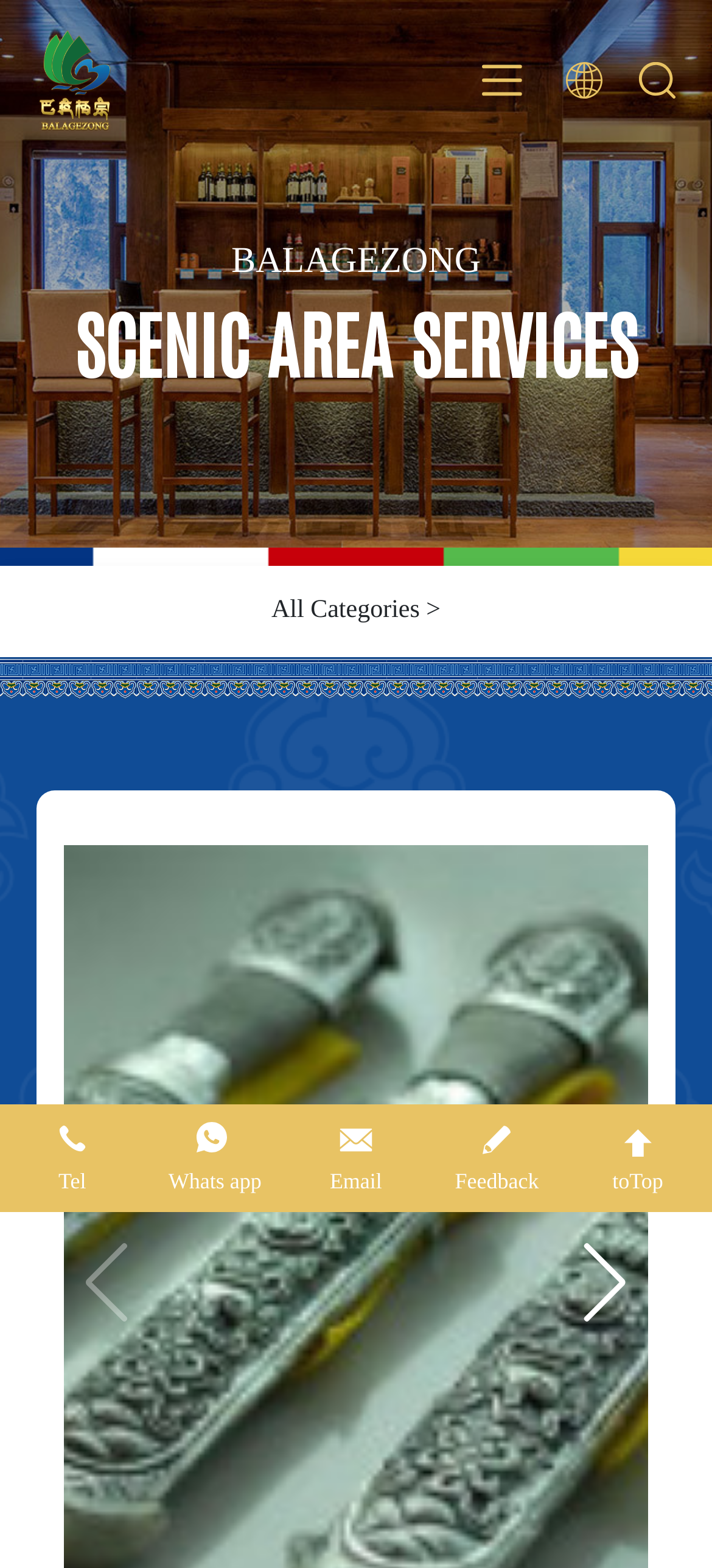What is the function of the button at the bottom right?
Refer to the image and provide a thorough answer to the question.

The button at the bottom right has a StaticText element with the text 'toTop', indicating that its function is to scroll to the top of the webpage.